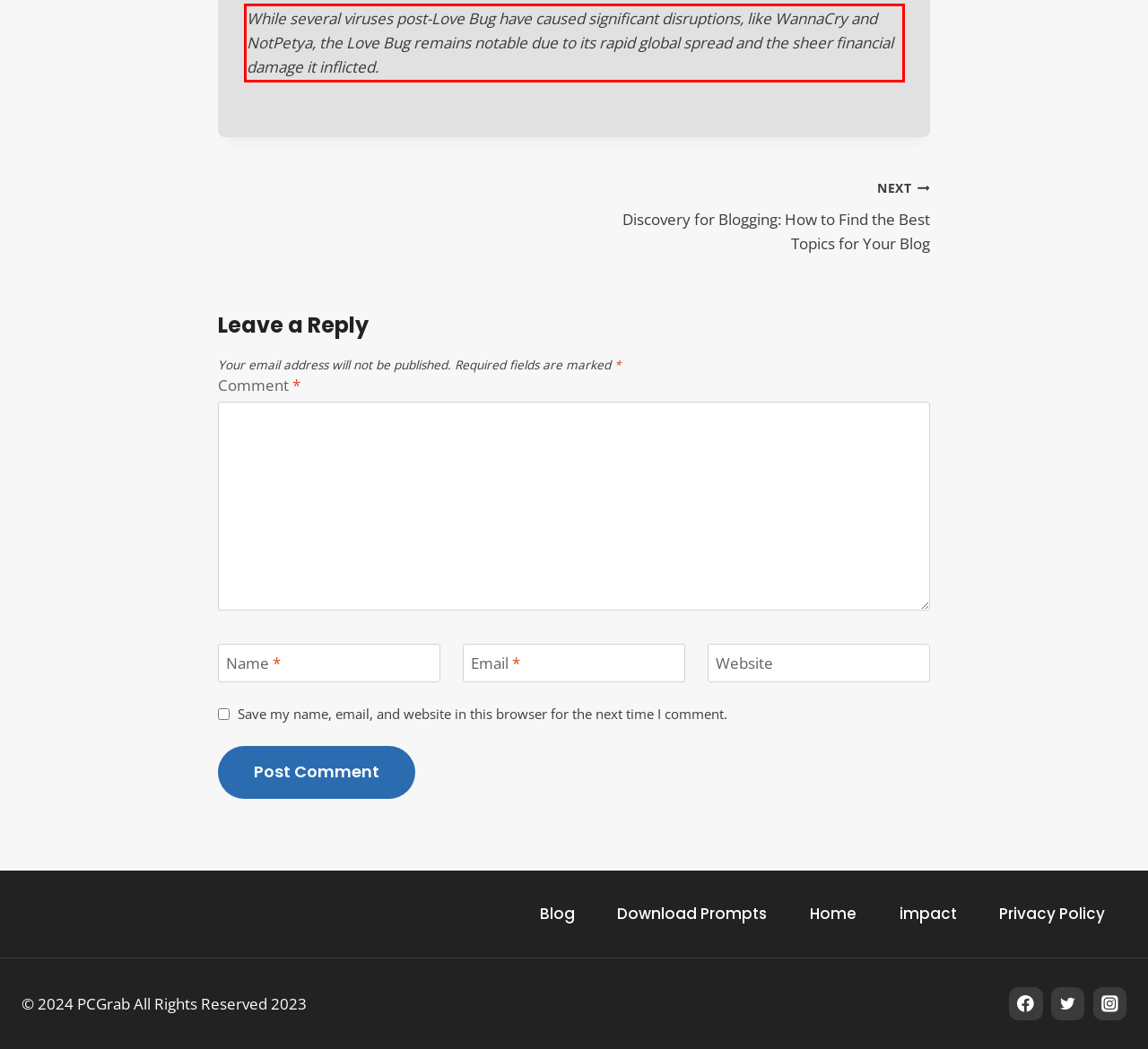Using the provided screenshot of a webpage, recognize the text inside the red rectangle bounding box by performing OCR.

While several viruses post-Love Bug have caused significant disruptions, like WannaCry and NotPetya, the Love Bug remains notable due to its rapid global spread and the sheer financial damage it inflicted.